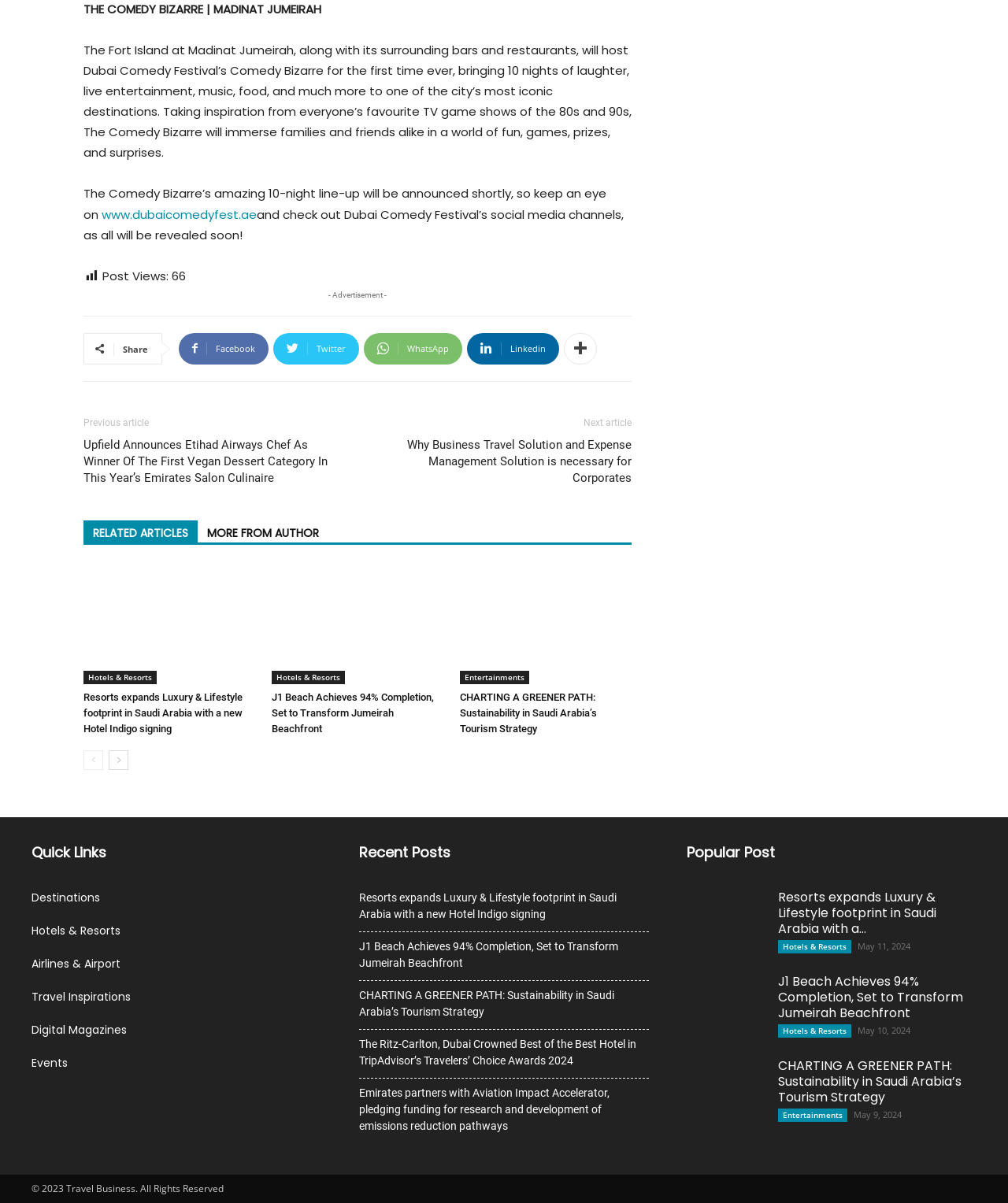Given the element description: "Hotels & Resorts", predict the bounding box coordinates of this UI element. The coordinates must be four float numbers between 0 and 1, given as [left, top, right, bottom].

[0.083, 0.557, 0.155, 0.569]